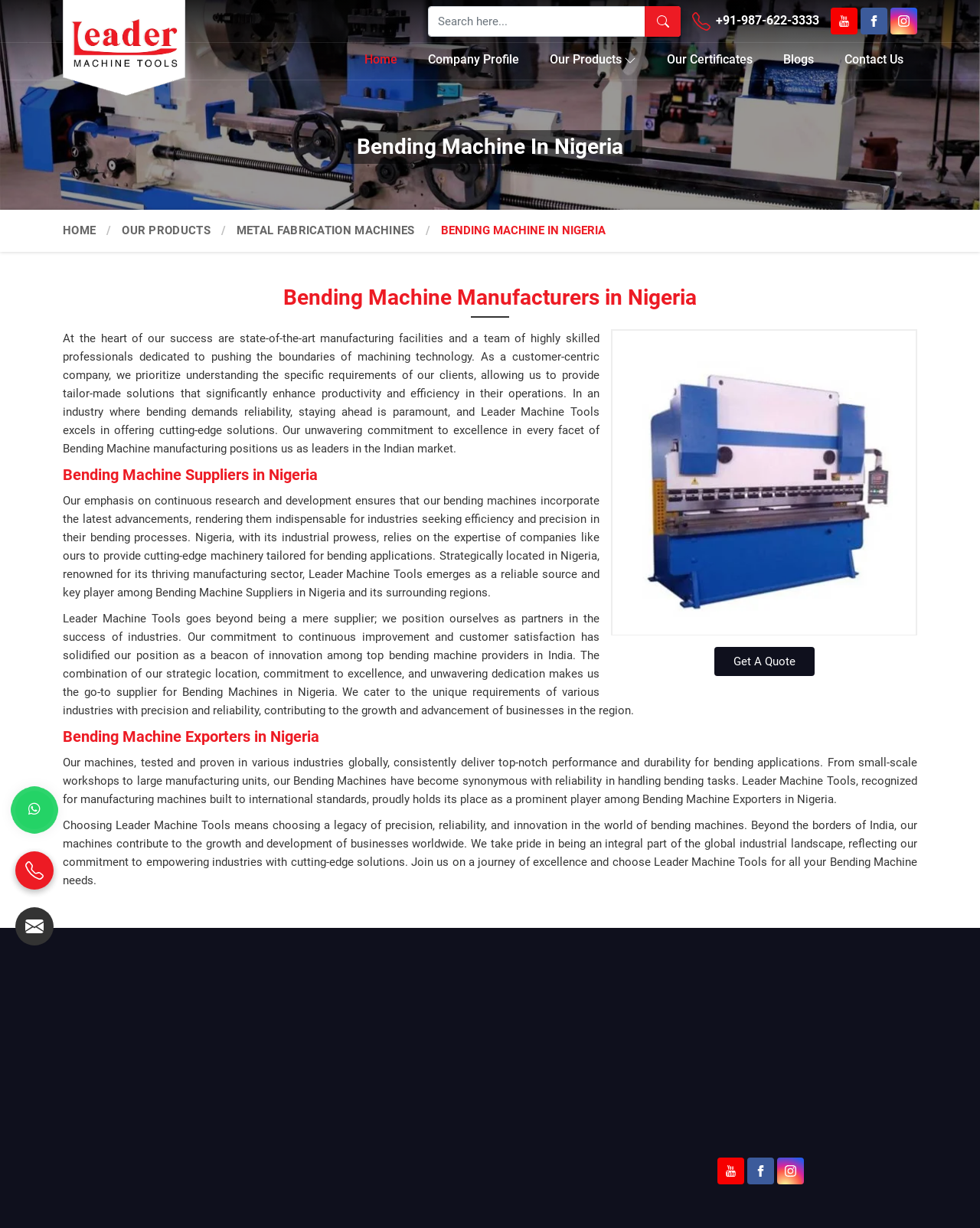Identify the bounding box for the element characterized by the following description: "Home".

[0.358, 0.035, 0.42, 0.065]